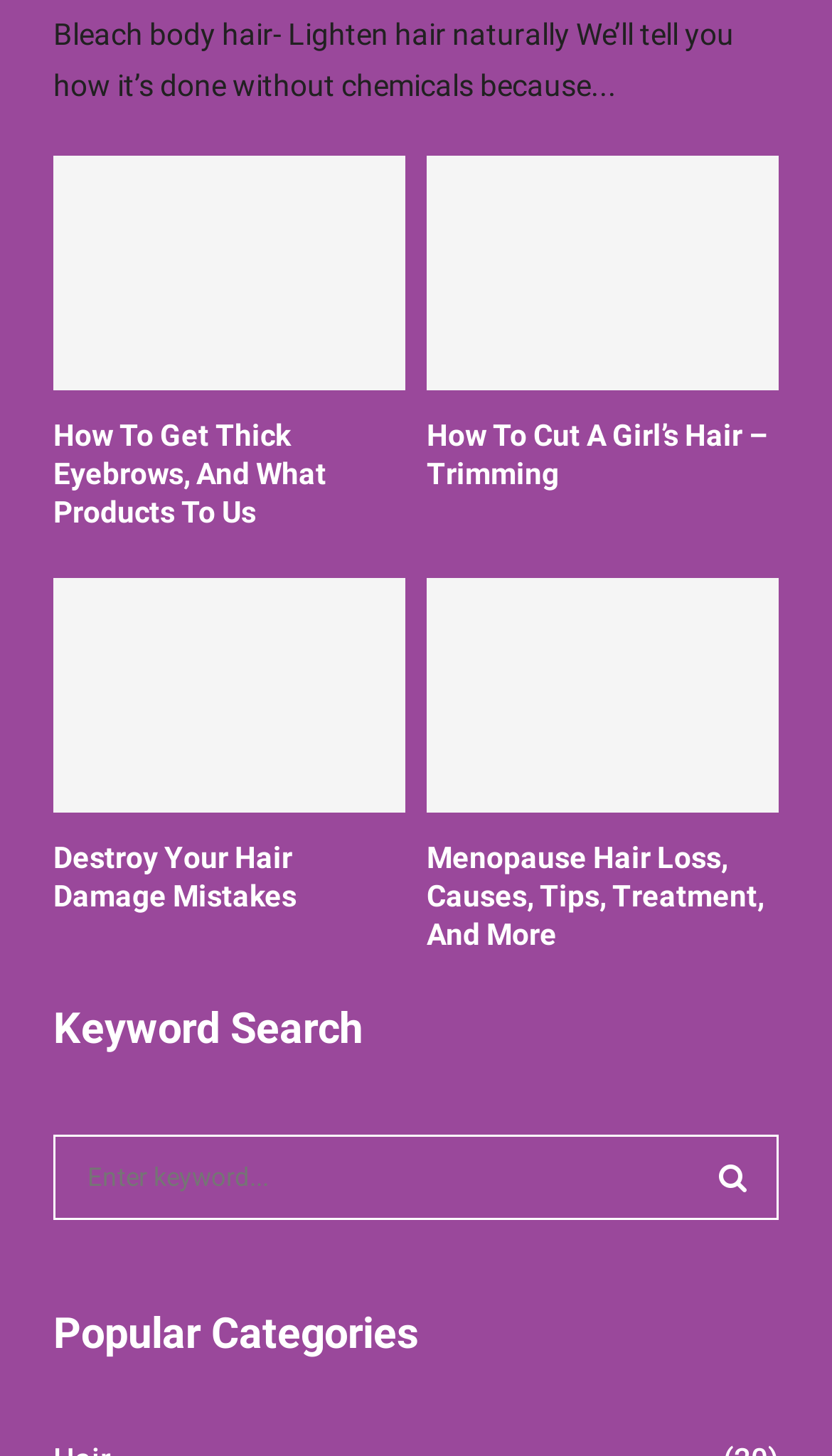Determine the bounding box coordinates for the clickable element required to fulfill the instruction: "read news". Provide the coordinates as four float numbers between 0 and 1, i.e., [left, top, right, bottom].

None